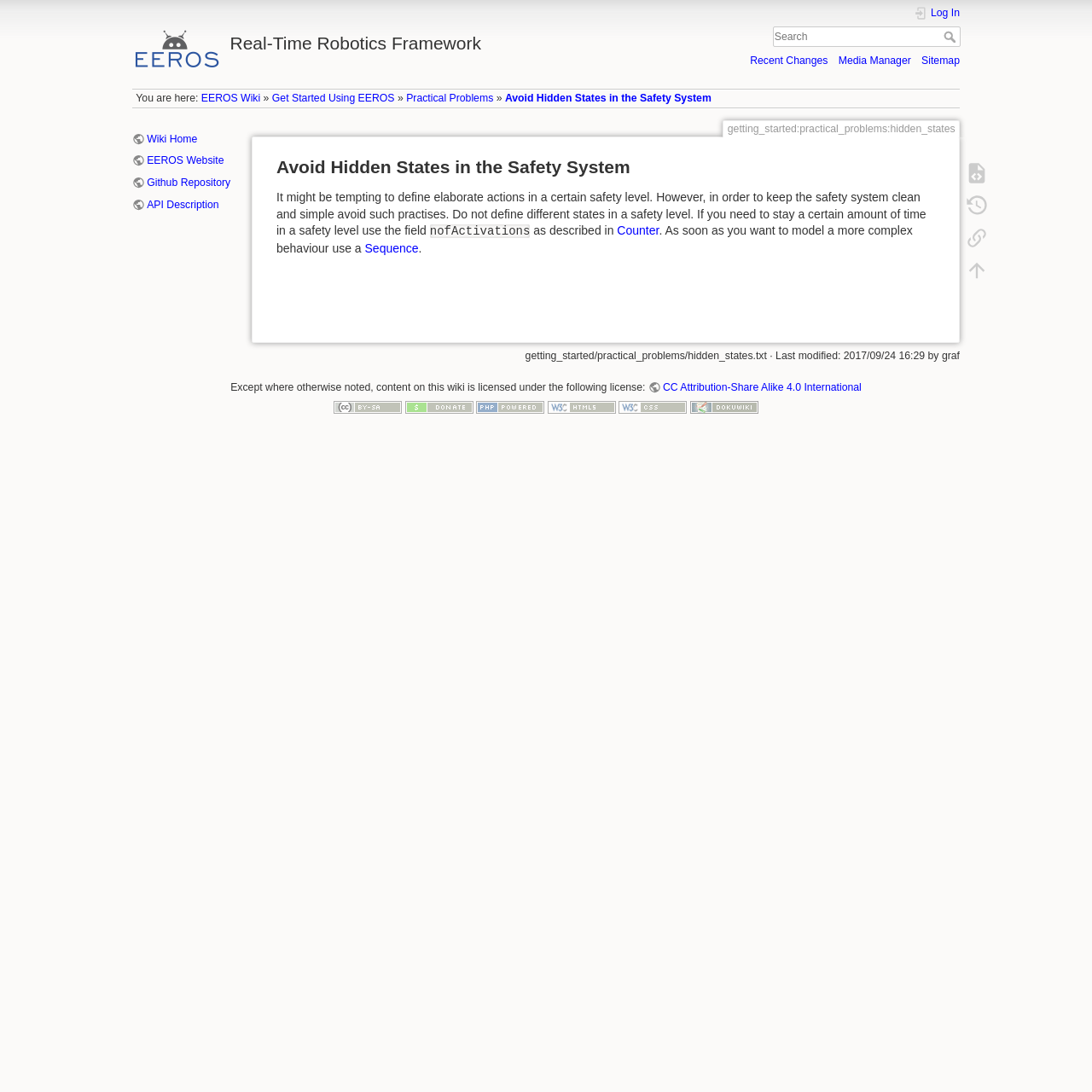Where is the search box located?
Answer the question with as much detail as you can, using the image as a reference.

I found the search box by looking at the textbox element with the placeholder text '[F]' and the button element with the text 'Search' which are located at the middle right of the webpage, with the textbox having a bounding box coordinate of [0.707, 0.024, 0.88, 0.043] and the button having a bounding box coordinate of [0.864, 0.028, 0.879, 0.039].